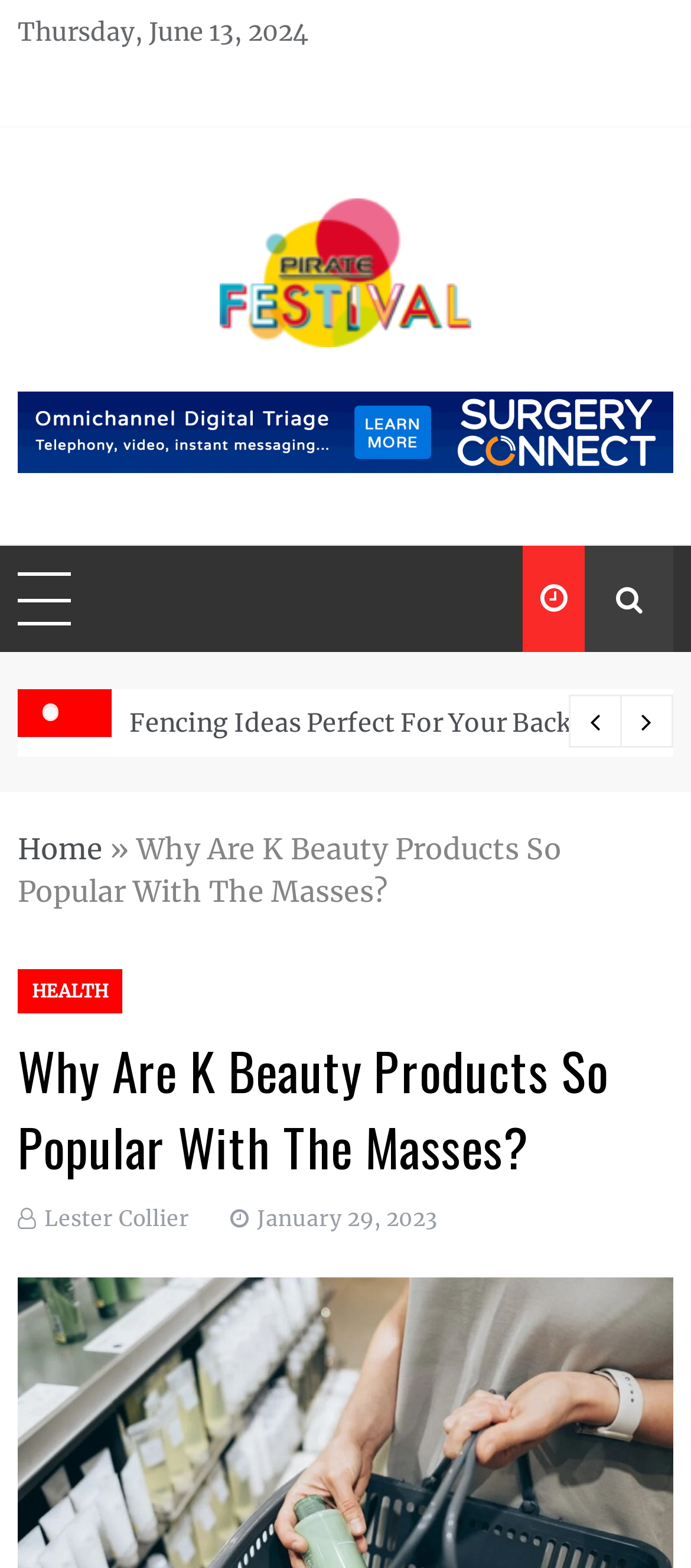Given the element description, predict the bounding box coordinates in the format (top-left x, top-left y, bottom-right x, bottom-right y). Make sure all values are between 0 and 1. Here is the element description: parent_node: Pirate Festivals

[0.318, 0.161, 0.682, 0.184]